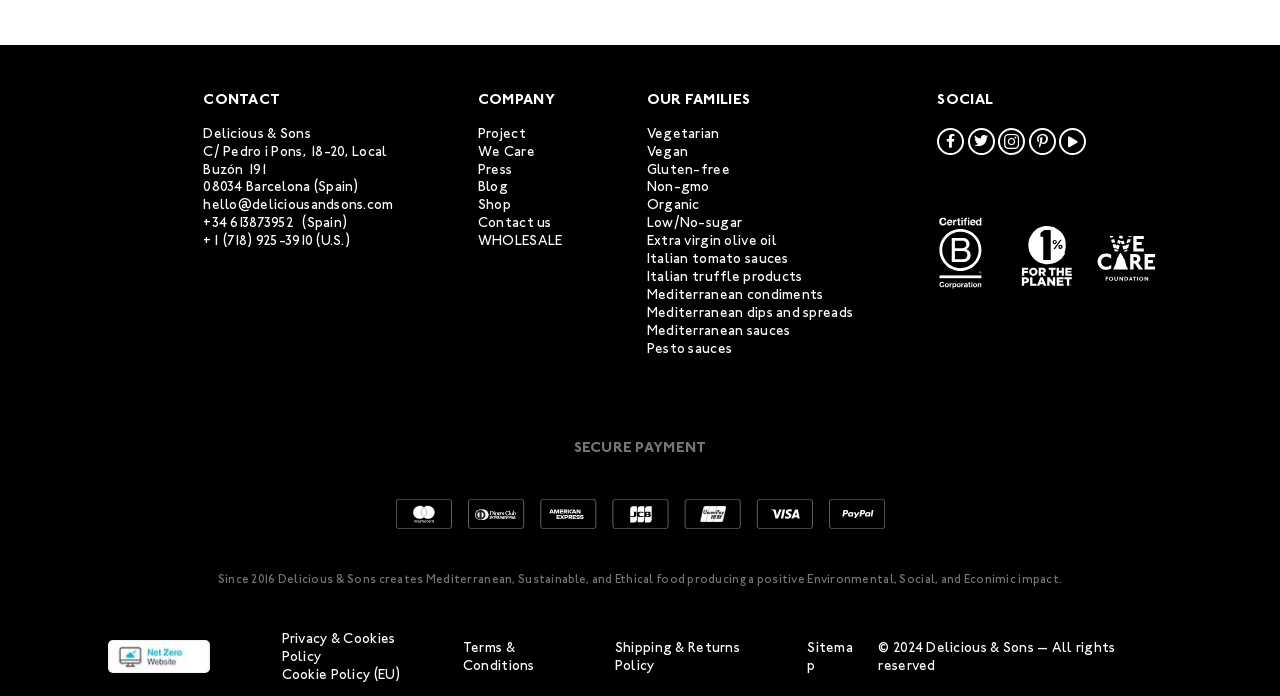What is the company name?
Based on the visual, give a brief answer using one word or a short phrase.

Delicious & Sons